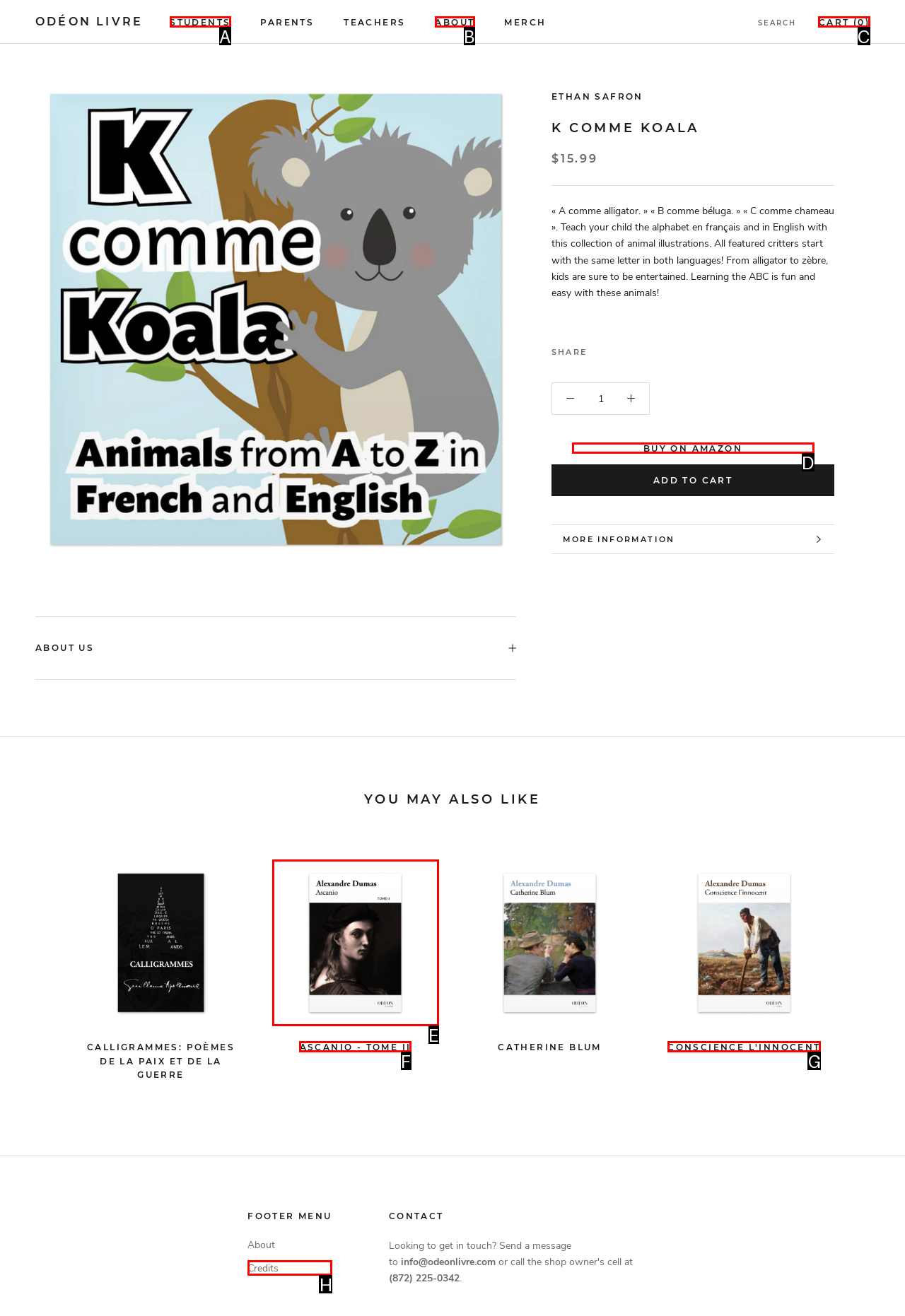Find the option that matches this description: 繁體中文
Provide the matching option's letter directly.

None